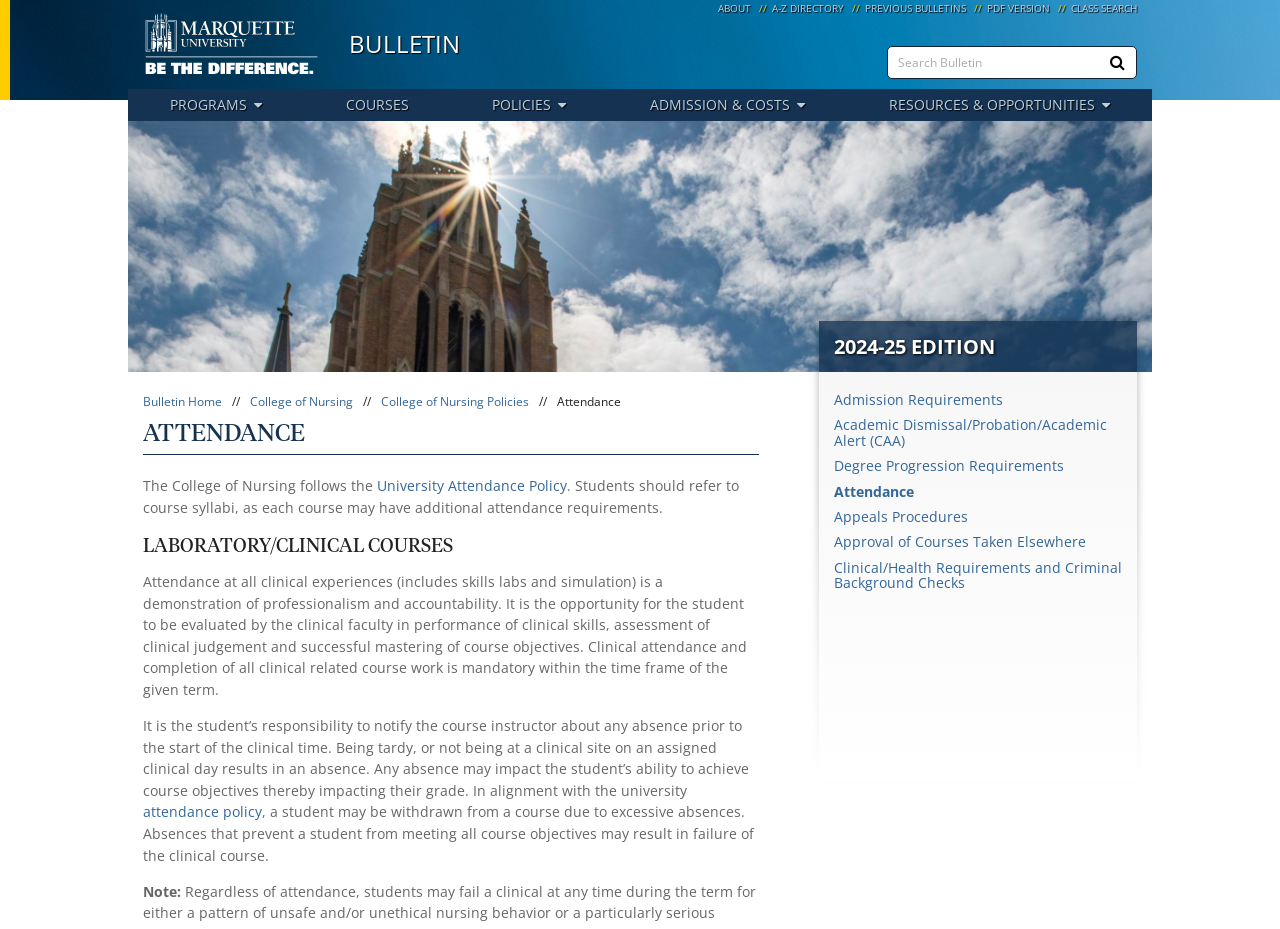What is the policy for laboratory/clinical courses?
Based on the image, respond with a single word or phrase.

Attendance is mandatory